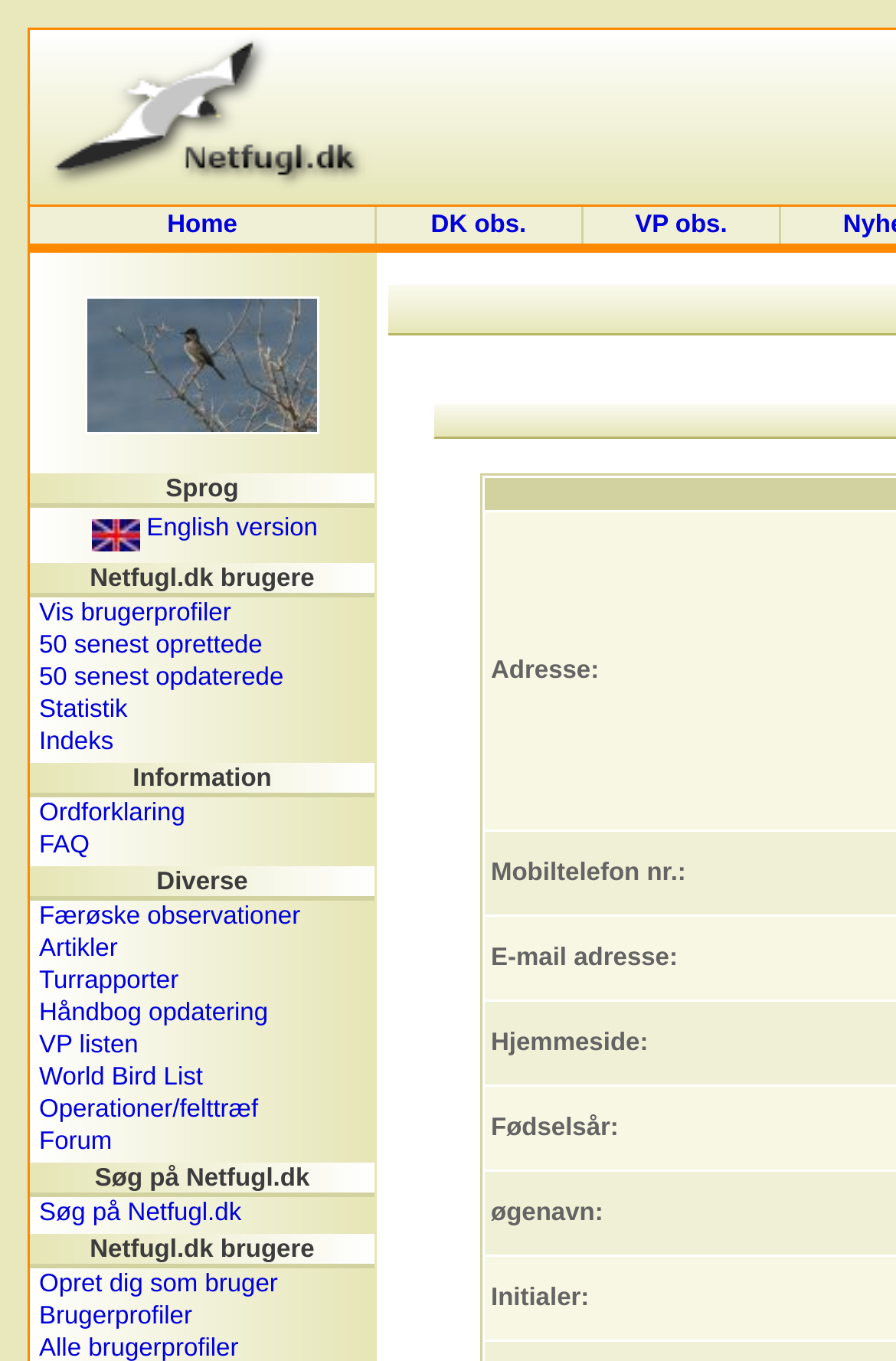Determine the bounding box coordinates of the region that needs to be clicked to achieve the task: "Create a new user account".

[0.044, 0.934, 0.31, 0.954]